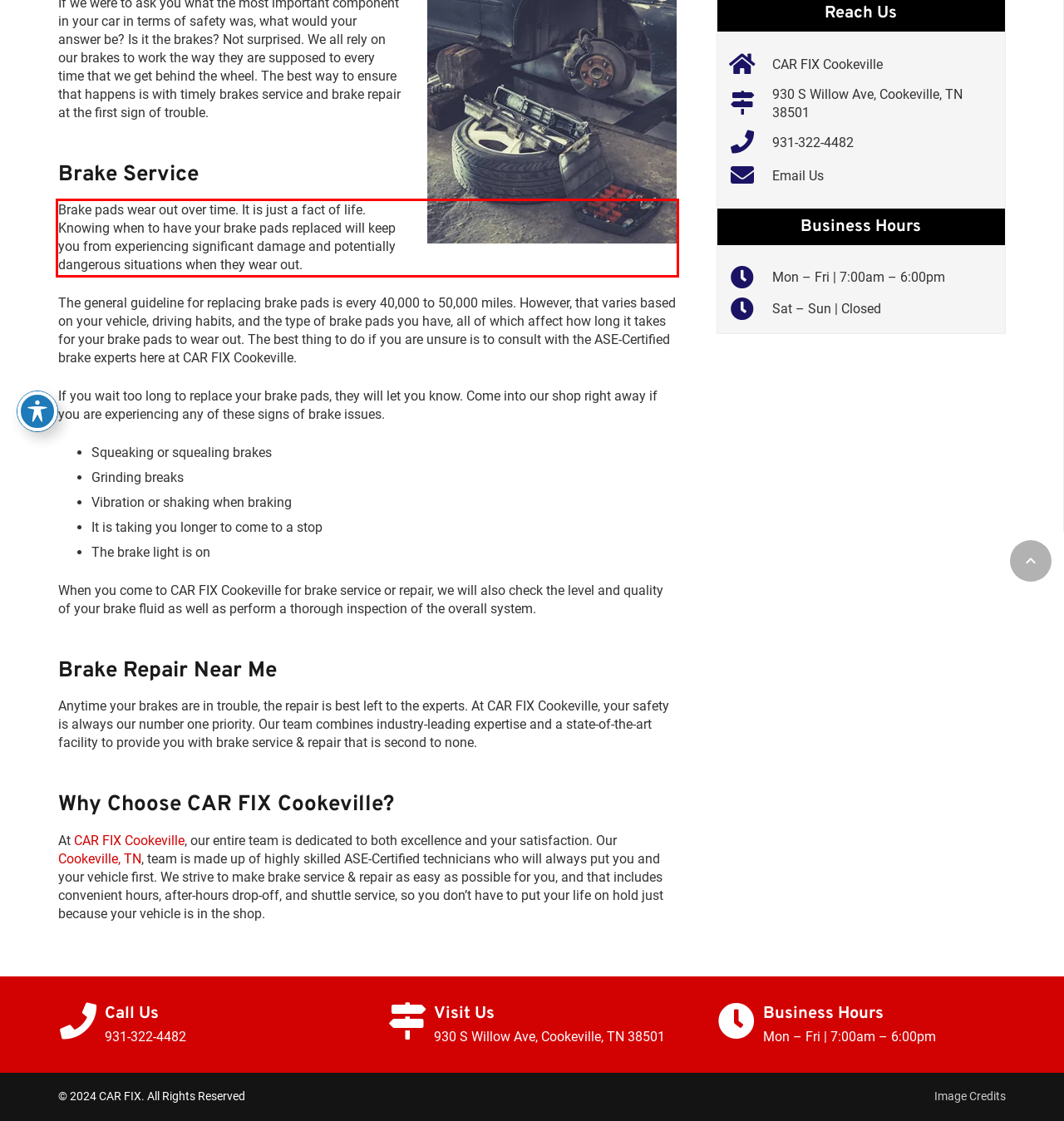Given a screenshot of a webpage containing a red rectangle bounding box, extract and provide the text content found within the red bounding box.

Brake pads wear out over time. It is just a fact of life. Knowing when to have your brake pads replaced will keep you from experiencing significant damage and potentially dangerous situations when they wear out.